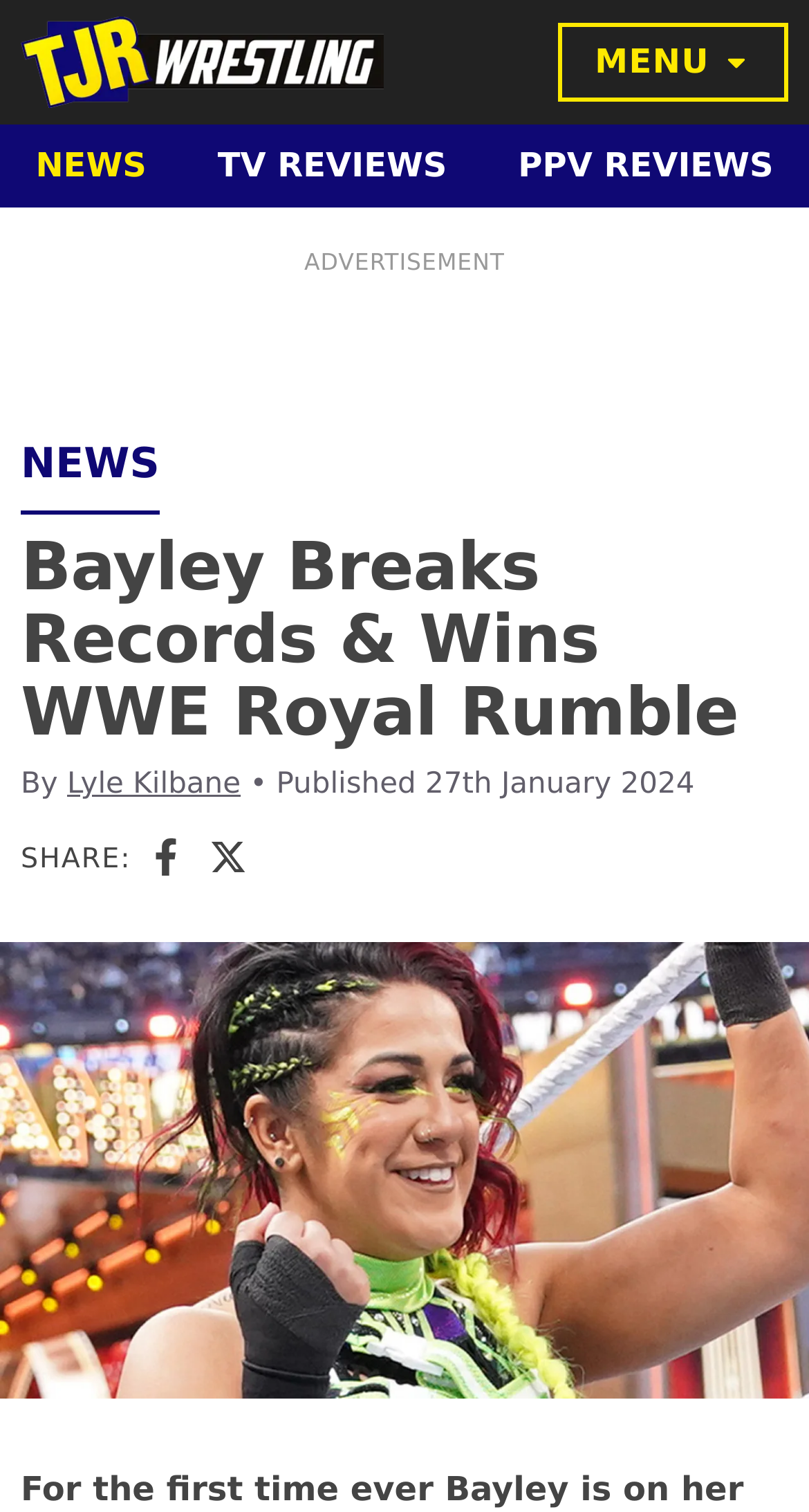Predict the bounding box for the UI component with the following description: "TV Reviews".

[0.225, 0.083, 0.596, 0.138]